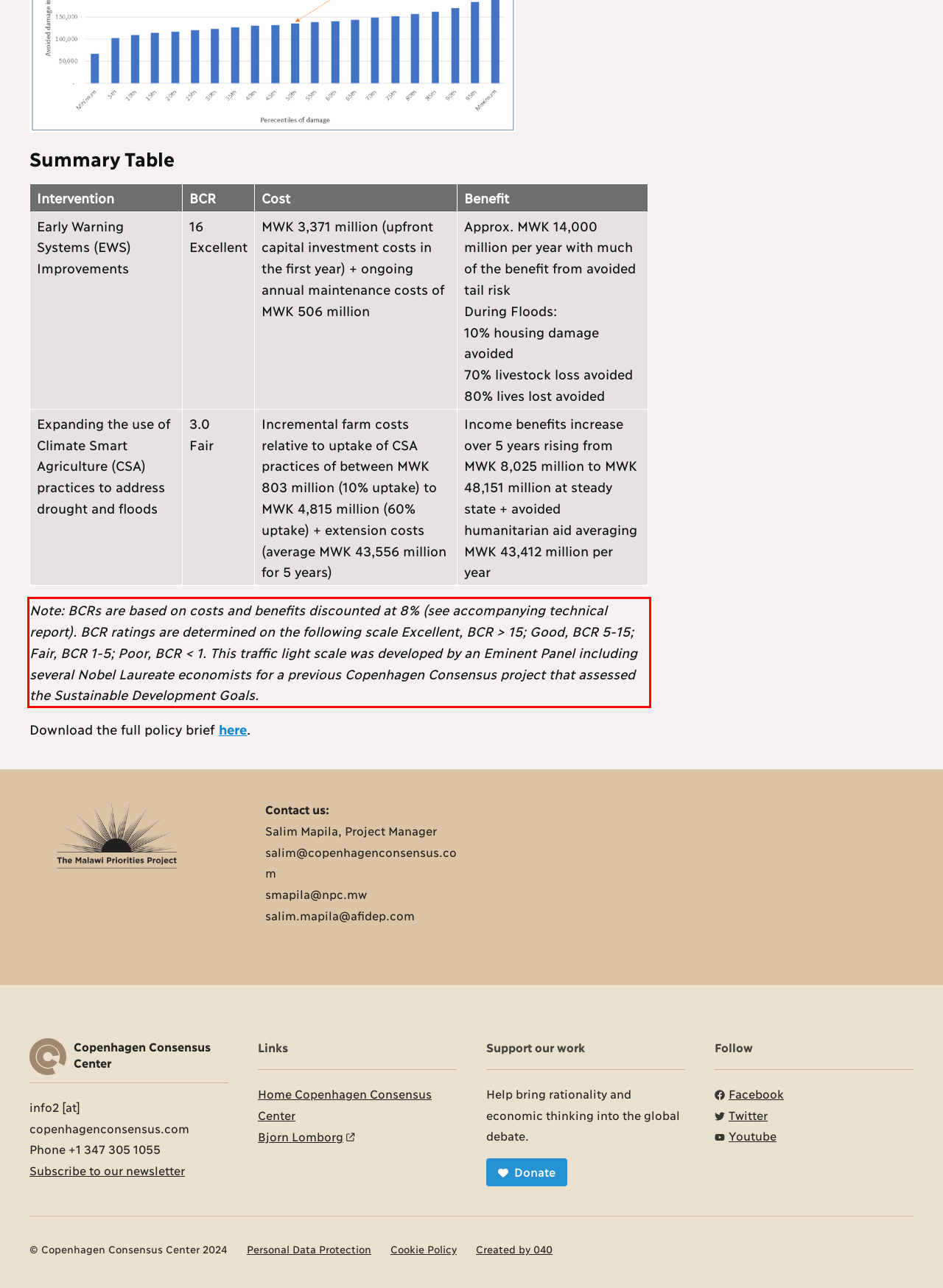Using the provided screenshot, read and generate the text content within the red-bordered area.

Note: BCRs are based on costs and benefits discounted at 8% (see accompanying technical report). BCR ratings are determined on the following scale Excellent, BCR > 15; Good, BCR 5-15; Fair, BCR 1-5; Poor, BCR < 1. This traffic light scale was developed by an Eminent Panel including several Nobel Laureate economists for a previous Copenhagen Consensus project that assessed the Sustainable Development Goals.